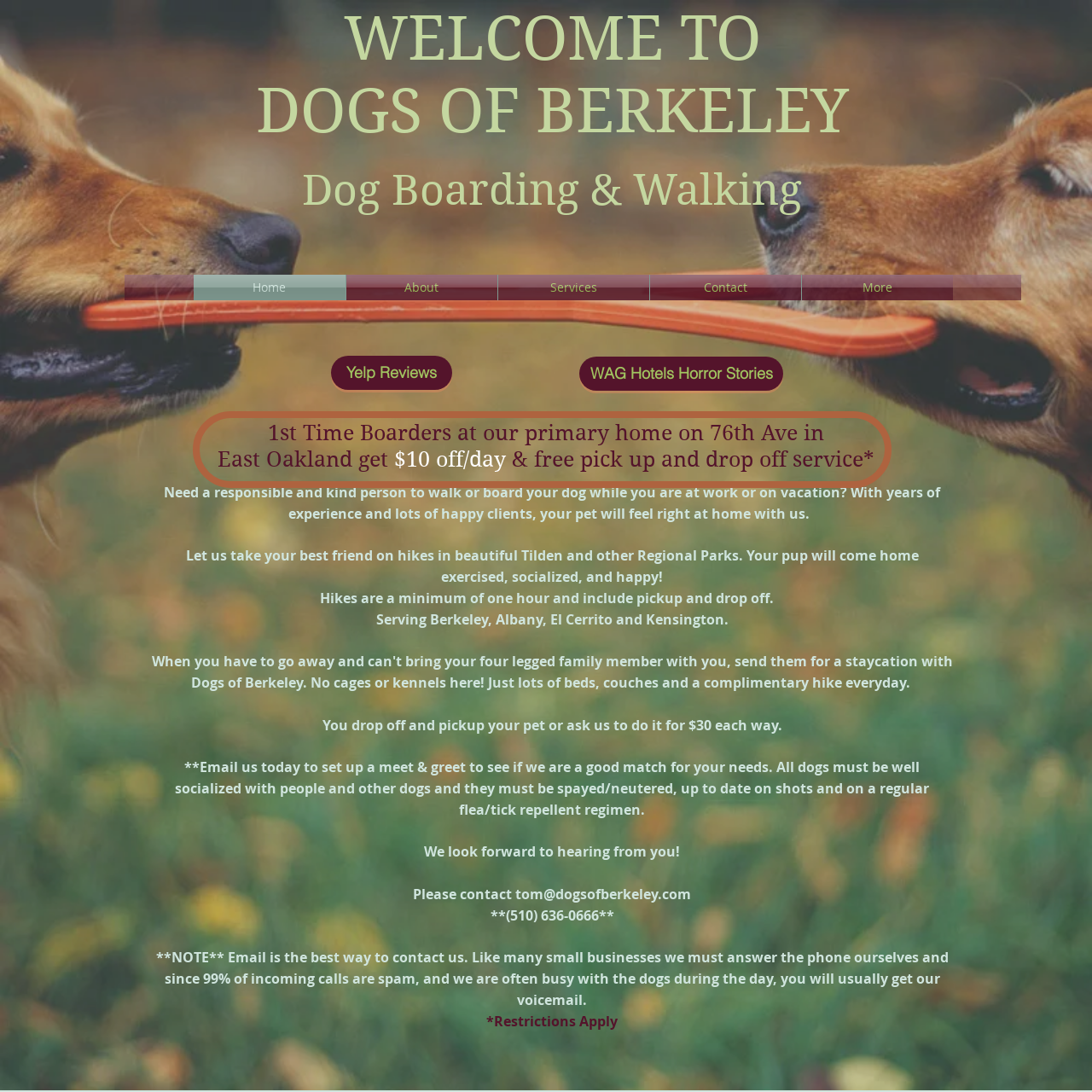What is the name of the dog boarding service?
Respond to the question with a well-detailed and thorough answer.

Based on the webpage content, specifically the heading 'WELCOME TO DOGS OF BERKELEY Dog Boarding & Walking', it is clear that the name of the dog boarding service is Dogs of Berkeley.